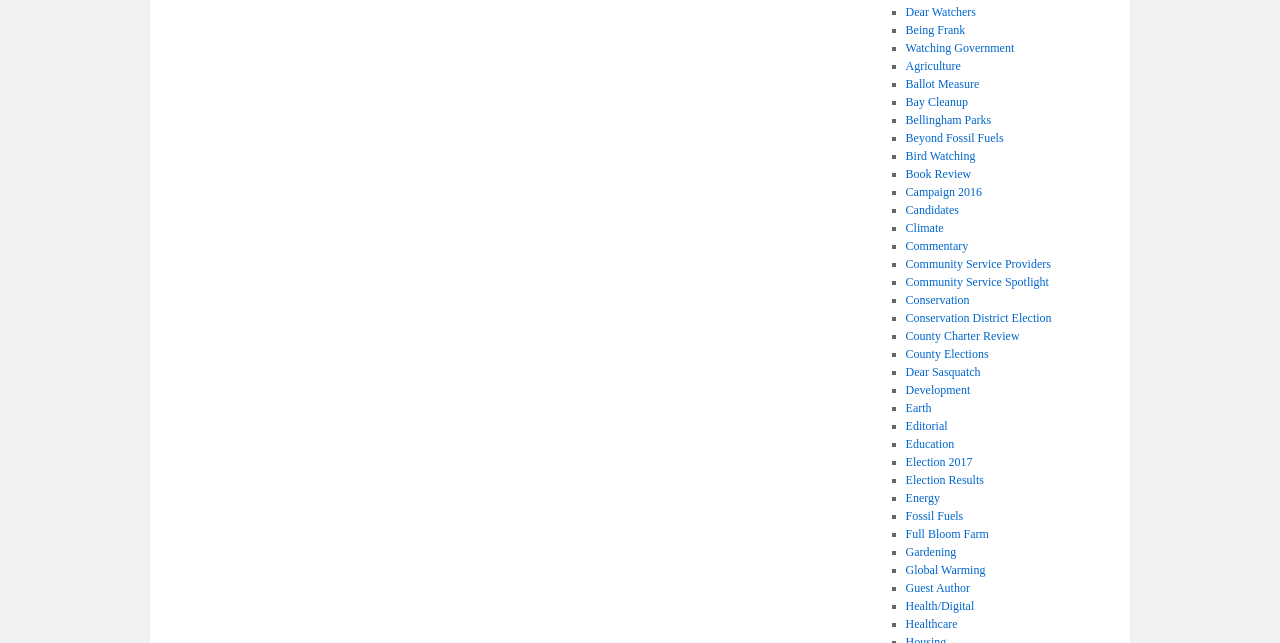Identify the coordinates of the bounding box for the element described below: "Agriculture". Return the coordinates as four float numbers between 0 and 1: [left, top, right, bottom].

[0.707, 0.092, 0.751, 0.114]